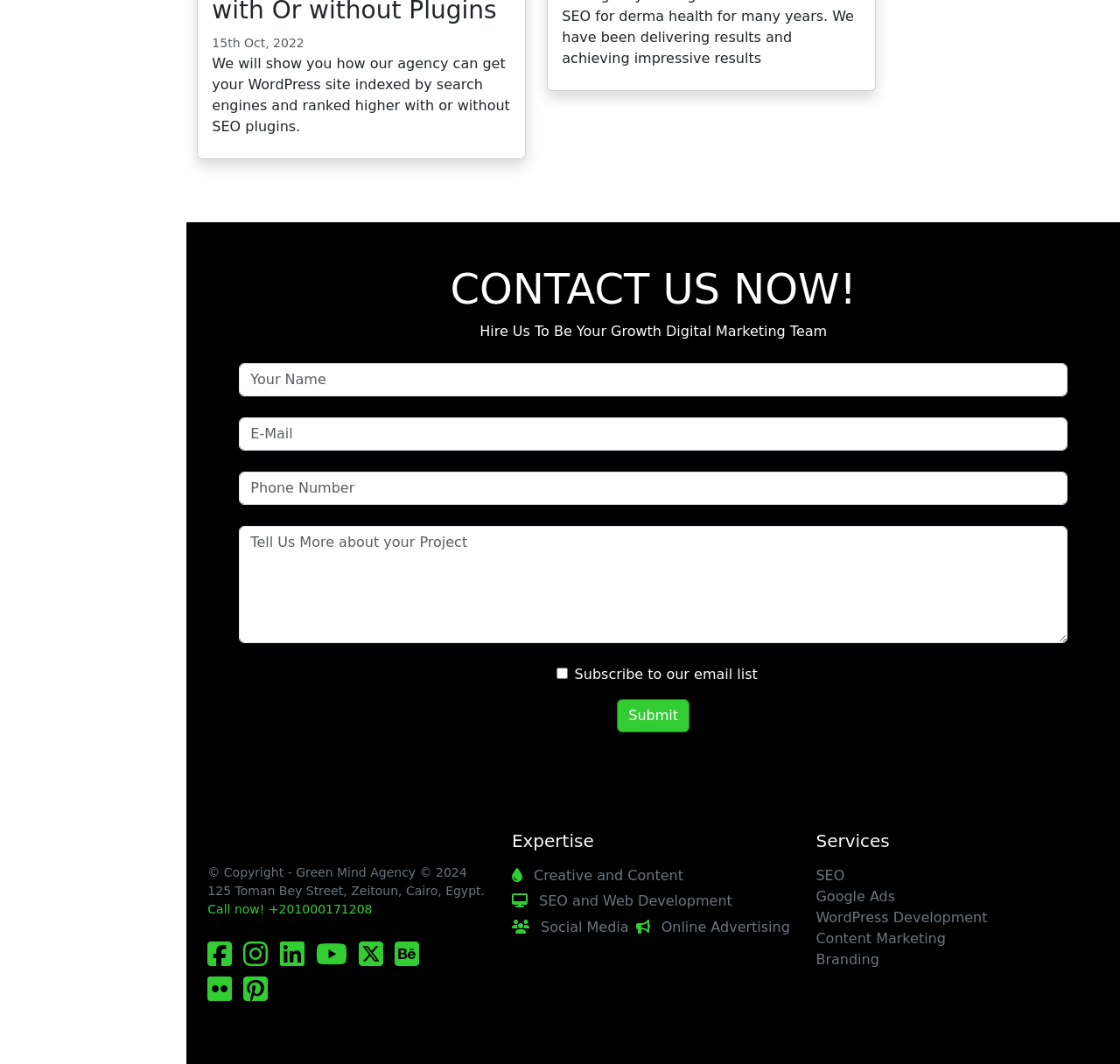Give the bounding box coordinates for this UI element: "Content Marketing". The coordinates should be four float numbers between 0 and 1, arranged as [left, top, right, bottom].

[0.728, 0.874, 0.844, 0.89]